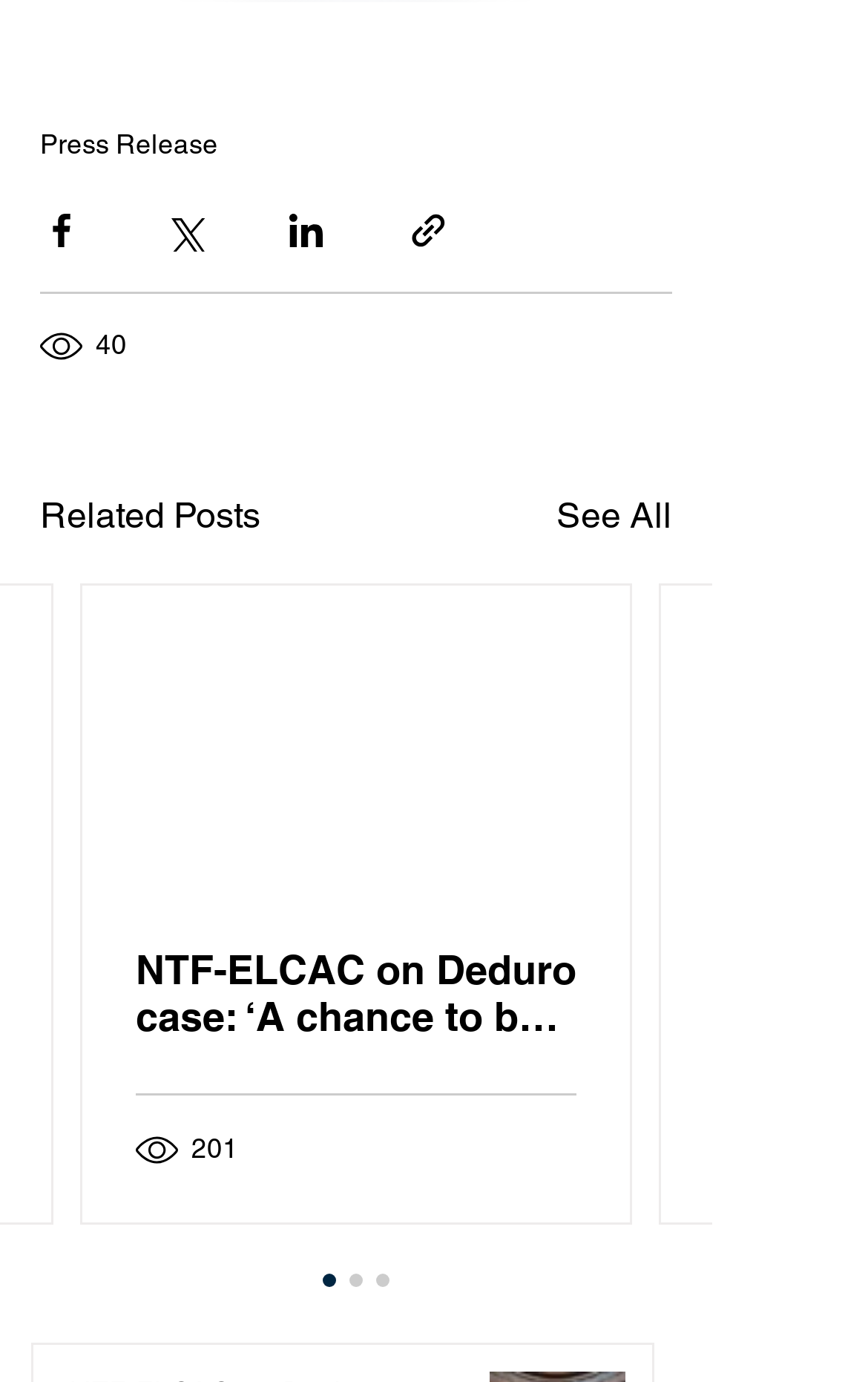Please give a concise answer to this question using a single word or phrase: 
Is the second related post view count visible?

No